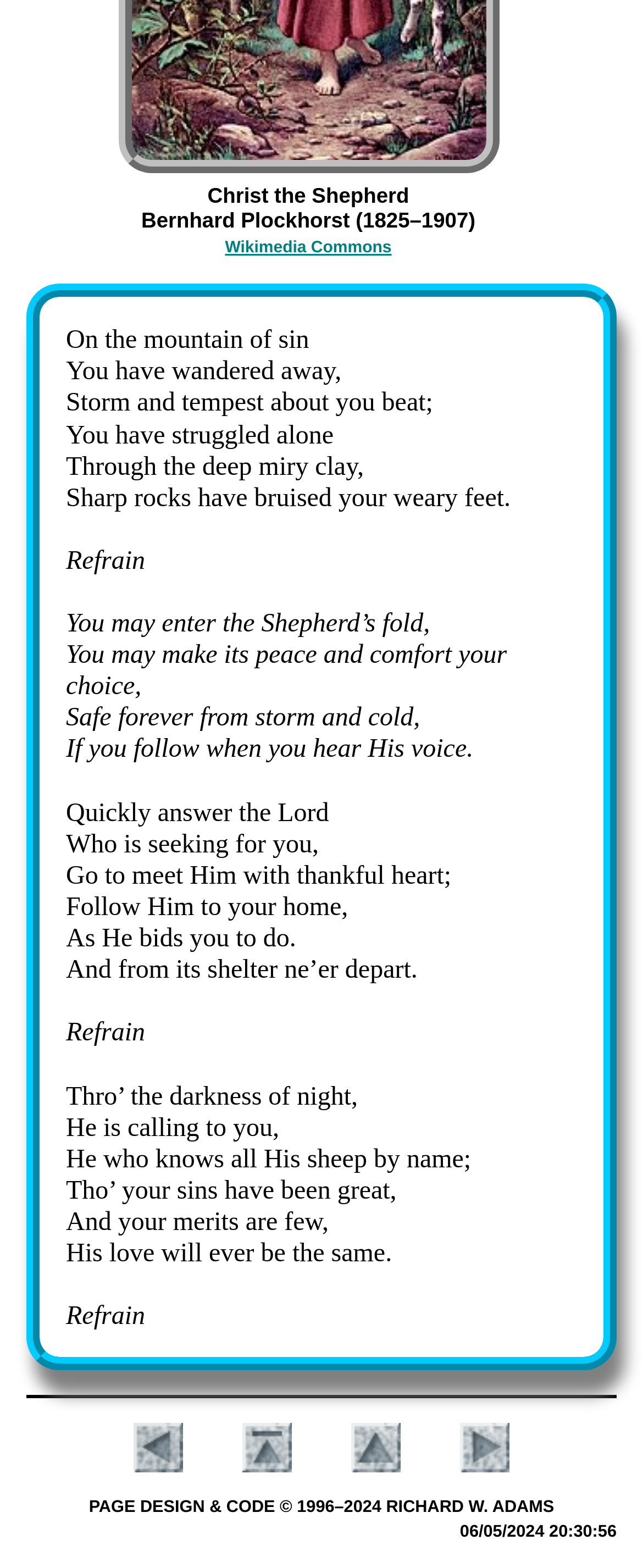How many refrains are in the poem?
Examine the image closely and answer the question with as much detail as possible.

The number of refrains in the poem can be found by looking at the StaticText elements, which are children of the root element. There are three instances of the text 'Refrain', which indicates that there are three refrains in the poem.